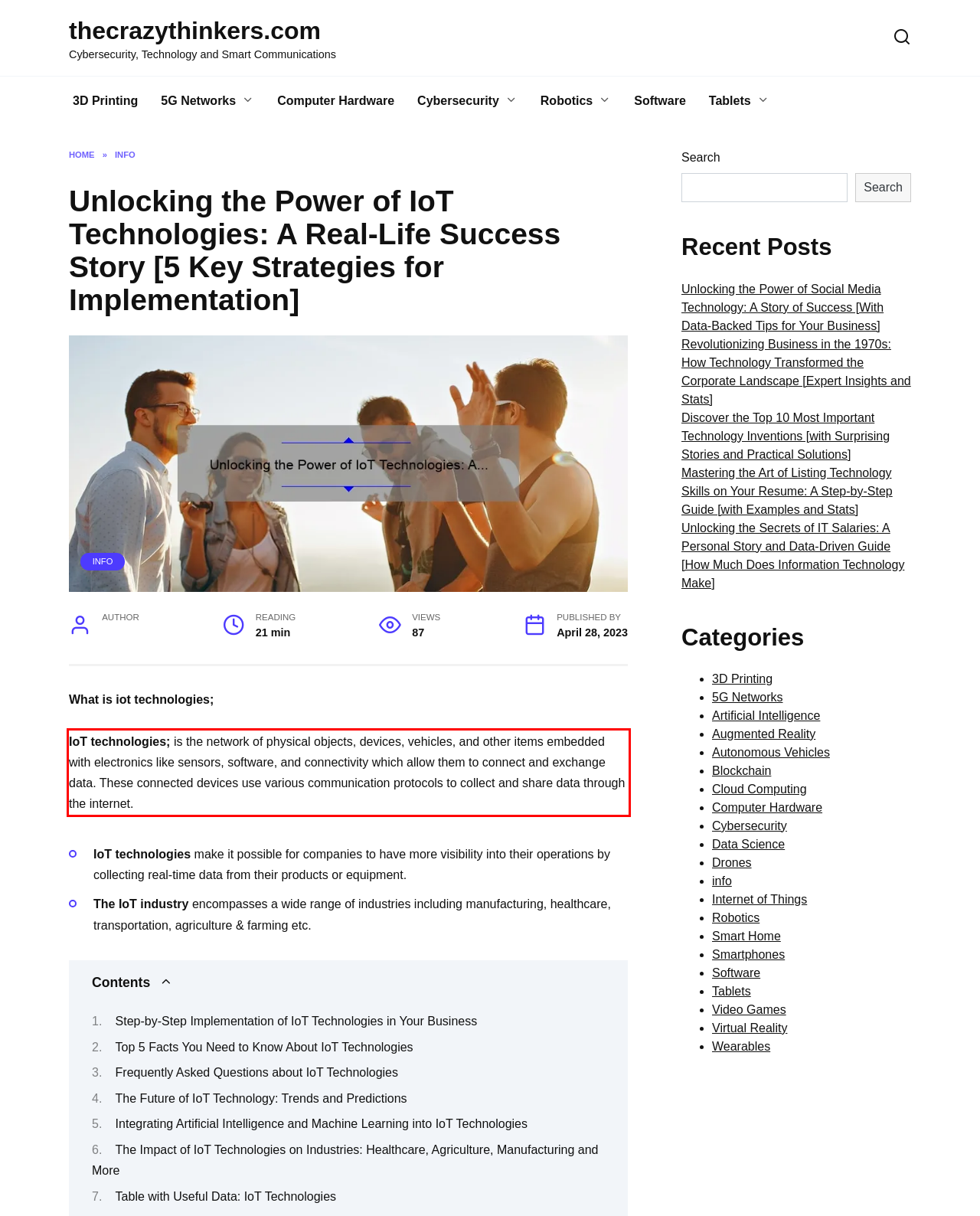Please perform OCR on the text content within the red bounding box that is highlighted in the provided webpage screenshot.

IoT technologies; is the network of physical objects, devices, vehicles, and other items embedded with electronics like sensors, software, and connectivity which allow them to connect and exchange data. These connected devices use various communication protocols to collect and share data through the internet.